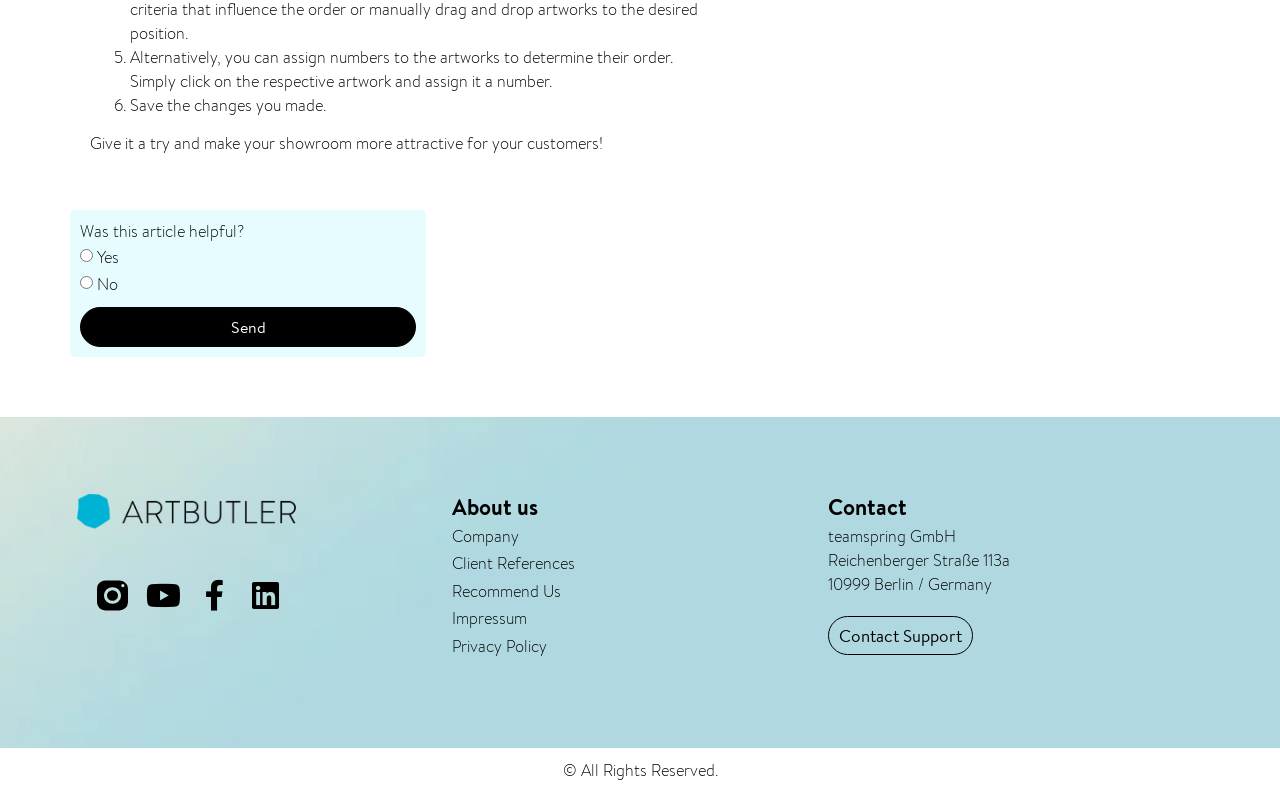Provide the bounding box coordinates of the HTML element described by the text: "Client References". The coordinates should be in the format [left, top, right, bottom] with values between 0 and 1.

[0.353, 0.698, 0.449, 0.724]